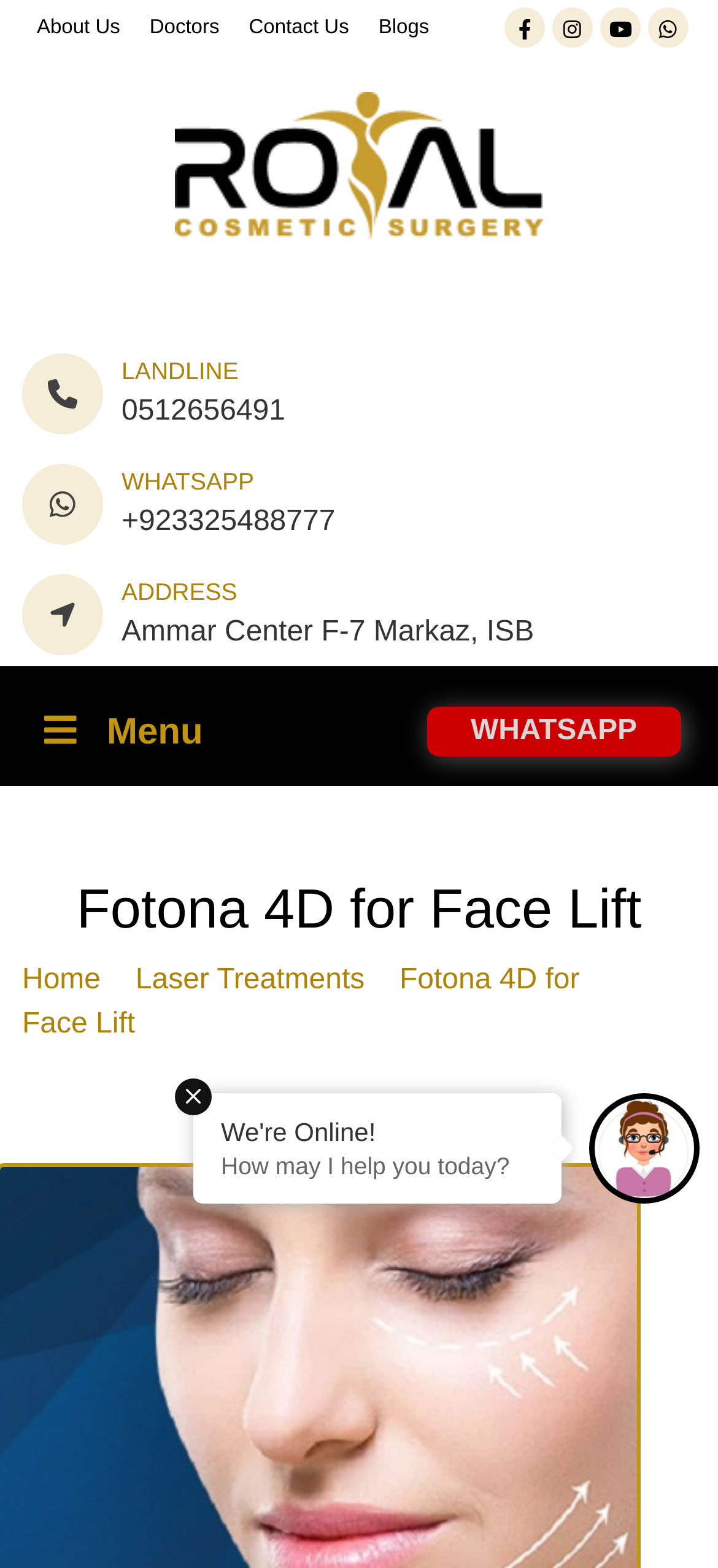What is the primary heading on this webpage?

Fotona 4D for Face Lift